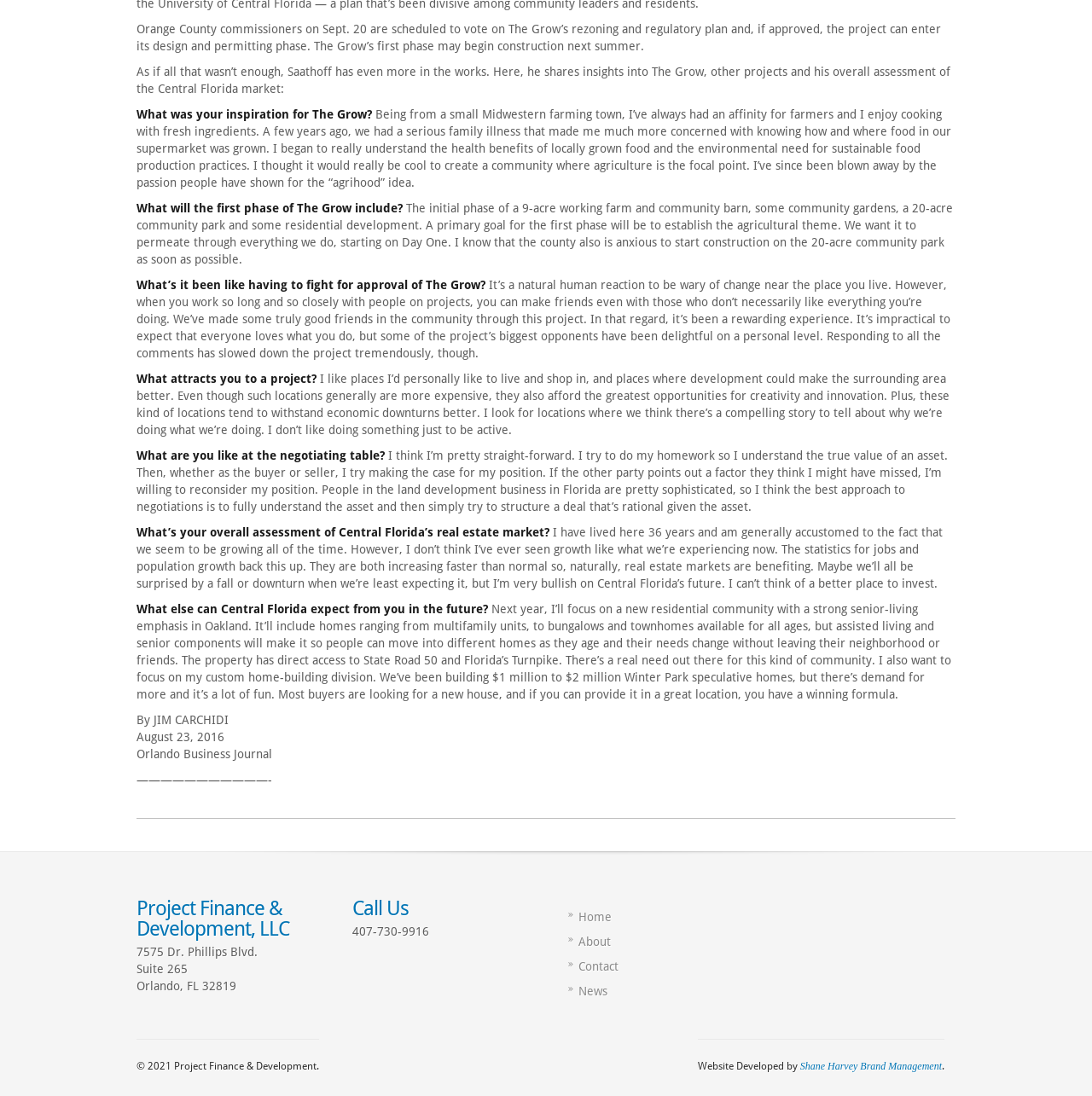Find the bounding box coordinates for the UI element whose description is: "Shane Harvey Brand Management". The coordinates should be four float numbers between 0 and 1, in the format [left, top, right, bottom].

[0.733, 0.967, 0.862, 0.978]